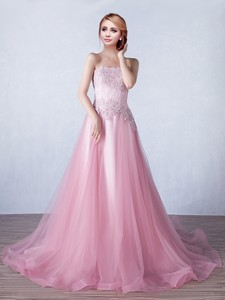What is the design of the dress?
Answer with a single word or phrase by referring to the visual content.

Strapless